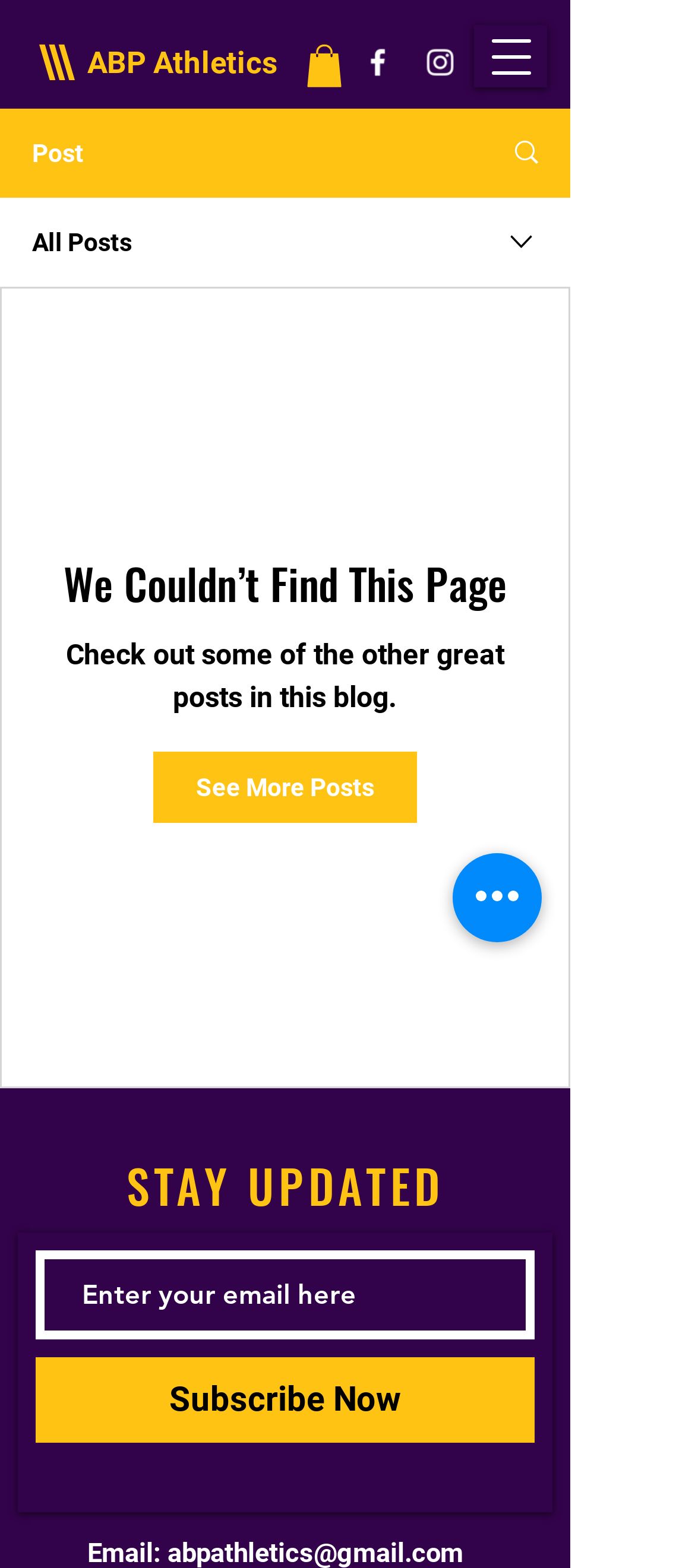Pinpoint the bounding box coordinates of the clickable area necessary to execute the following instruction: "Subscribe Now". The coordinates should be given as four float numbers between 0 and 1, namely [left, top, right, bottom].

[0.051, 0.865, 0.769, 0.92]